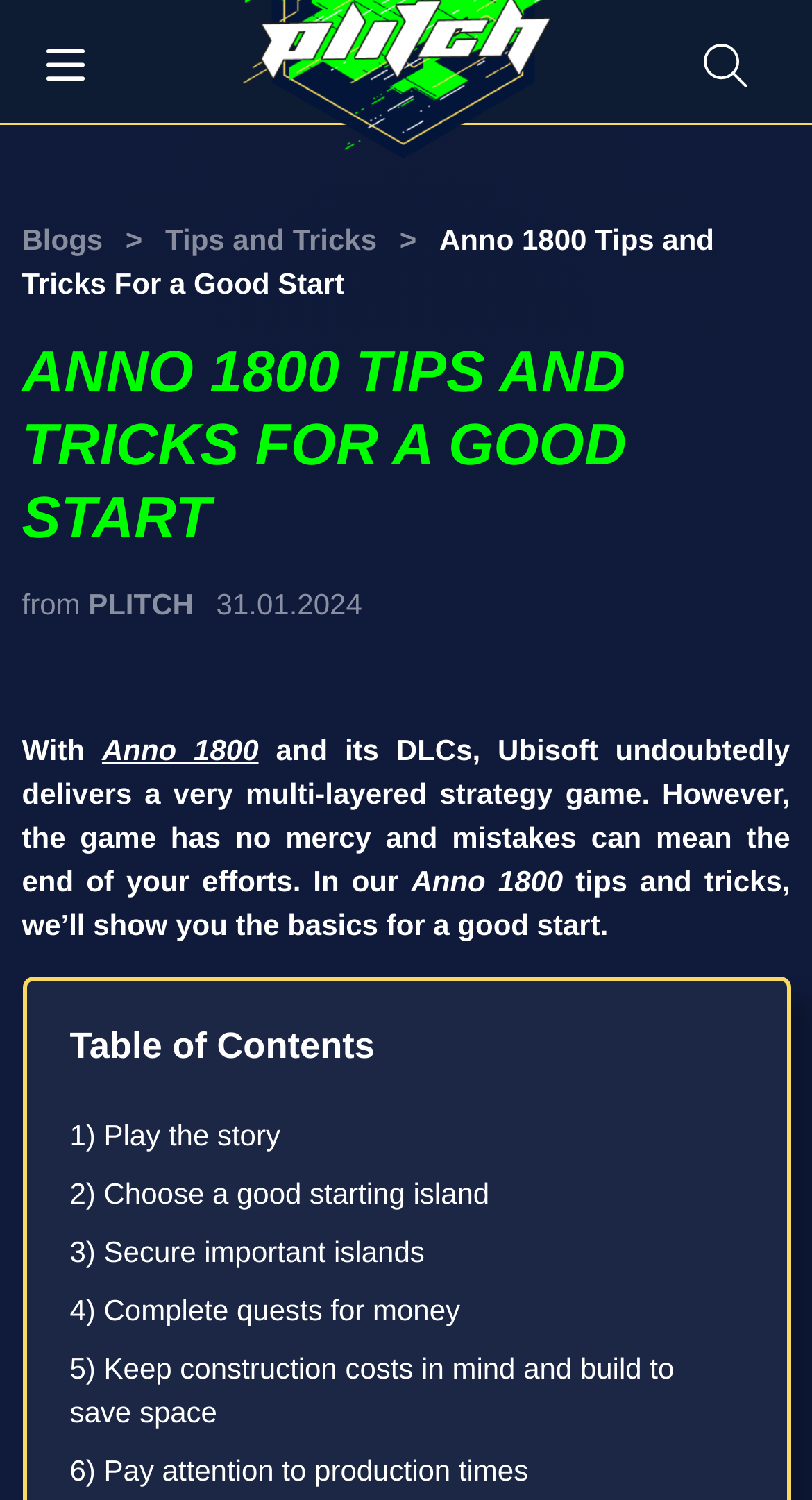Show the bounding box coordinates for the HTML element described as: "Tips and Tricks".

[0.203, 0.149, 0.464, 0.171]